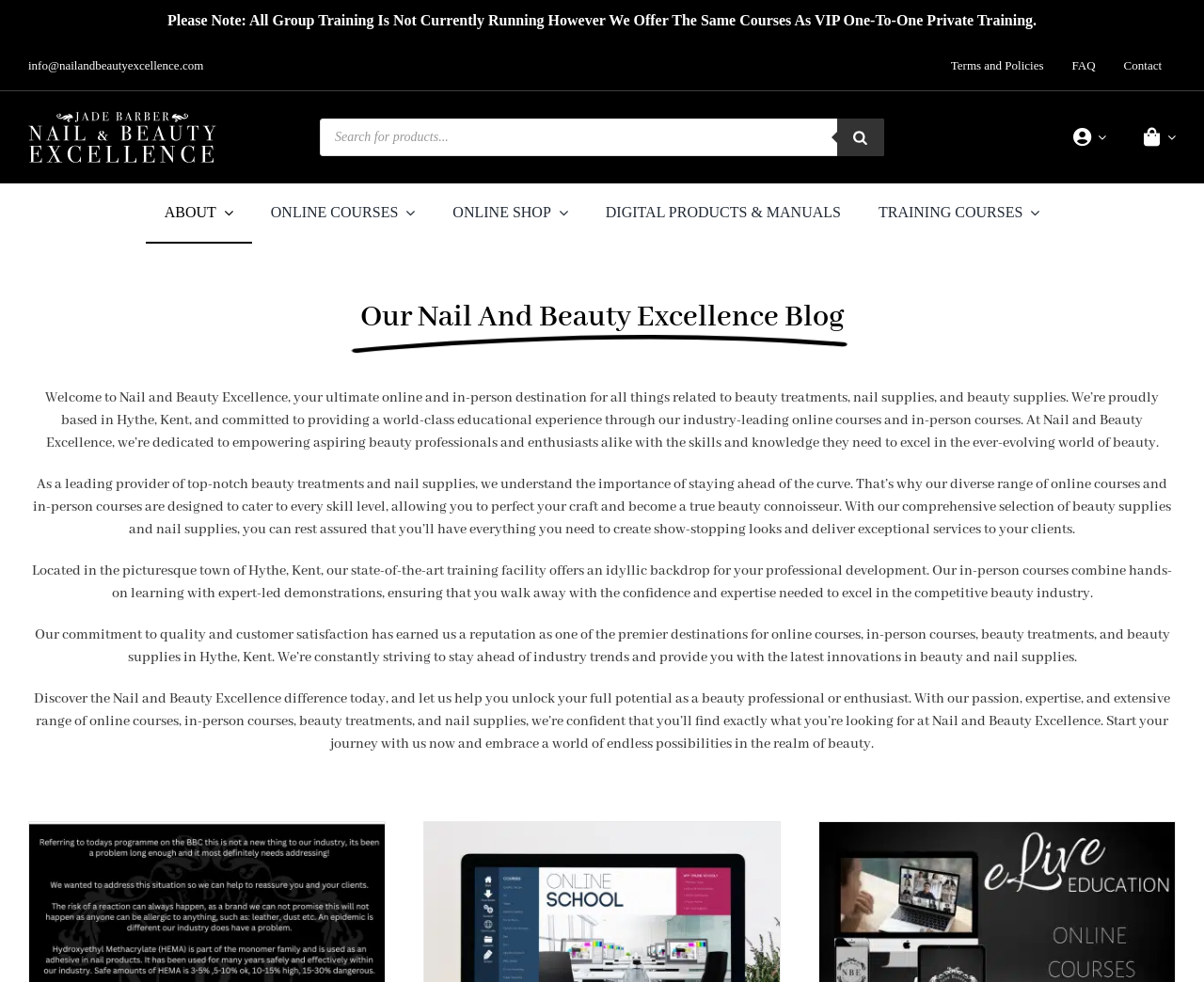Answer this question using a single word or a brief phrase:
What is the purpose of the company's online courses?

To empower beauty professionals and enthusiasts